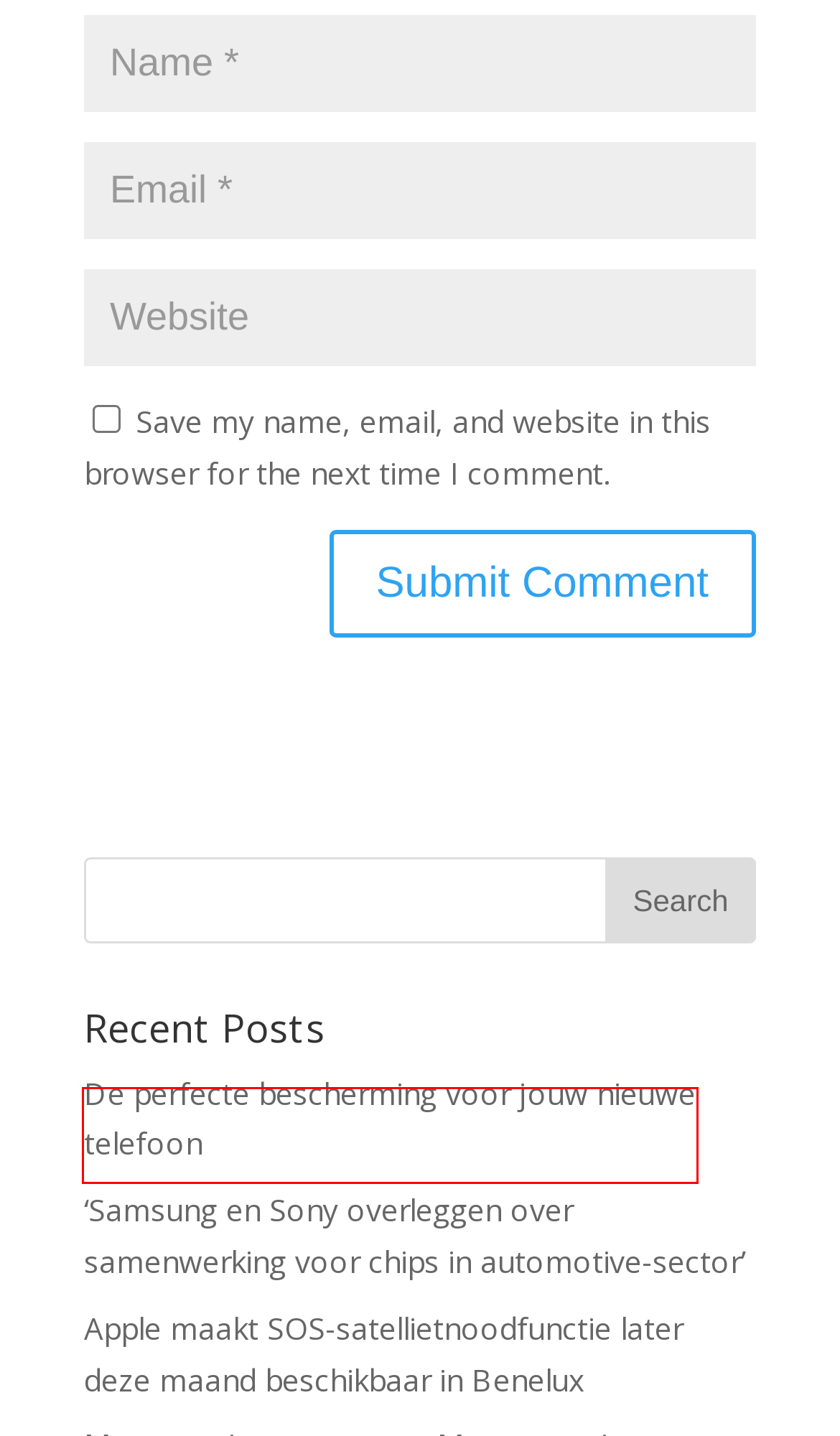You’re provided with a screenshot of a webpage that has a red bounding box around an element. Choose the best matching webpage description for the new page after clicking the element in the red box. The options are:
A. De perfecte bescherming voor jouw nieuwe telefoon | computerproblemguy
B. Apple maakt SOS-satellietnoodfunctie later deze maand beschikbaar in Benelux | computerproblemguy
C. computerproblemguy |
D. Partner | computerproblemguy
E. Contact us | computerproblemguy
F. Blog | computerproblemguy
G. About us | computerproblemguy
H. ‘Samsung en Sony overleggen over samenwerking voor chips in automotive-sector’ | computerproblemguy

A